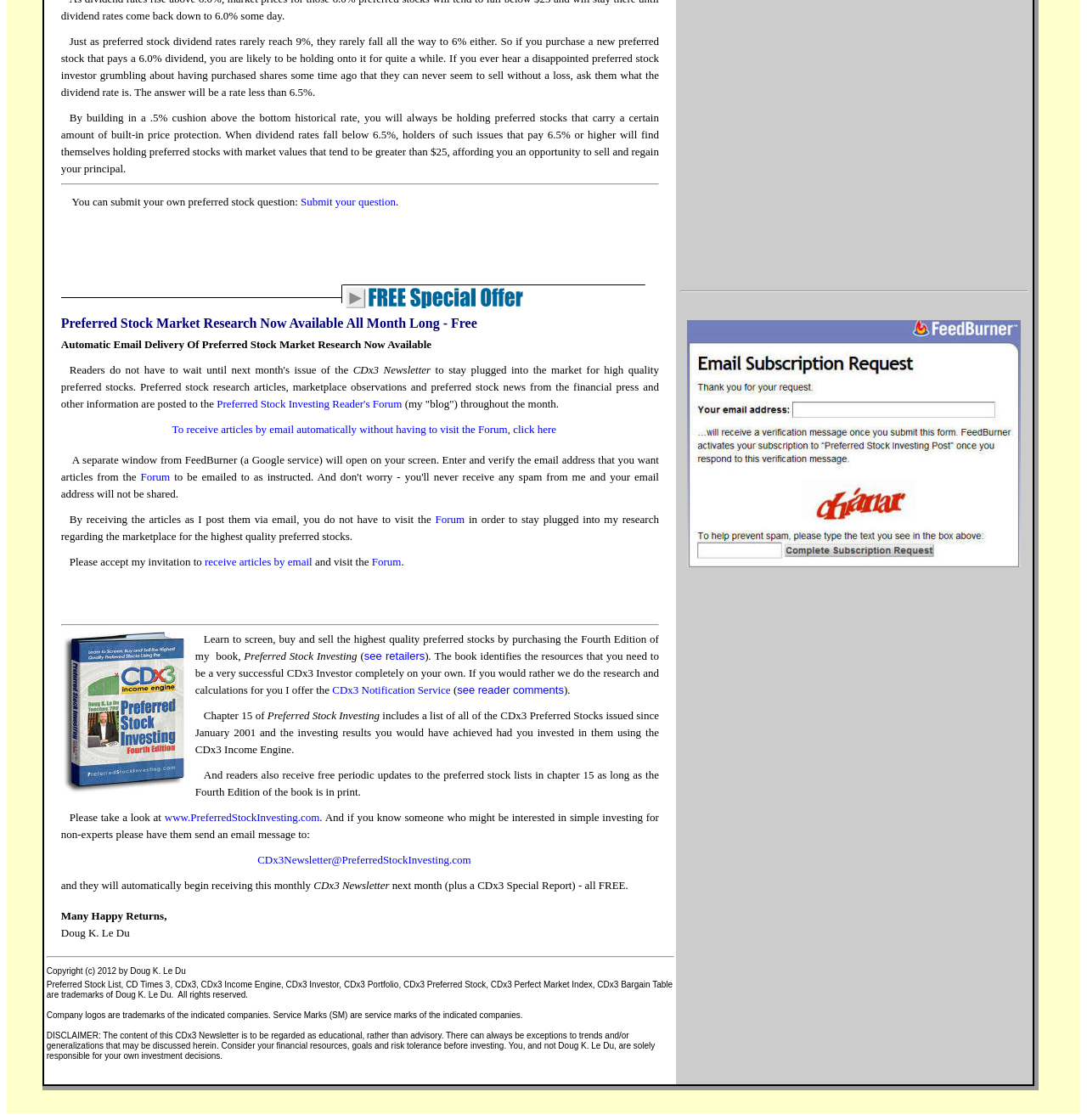Please give a one-word or short phrase response to the following question: 
What is the benefit of purchasing the Fourth Edition of 'Preferred Stock Investing'?

Identifies resources for successful investing